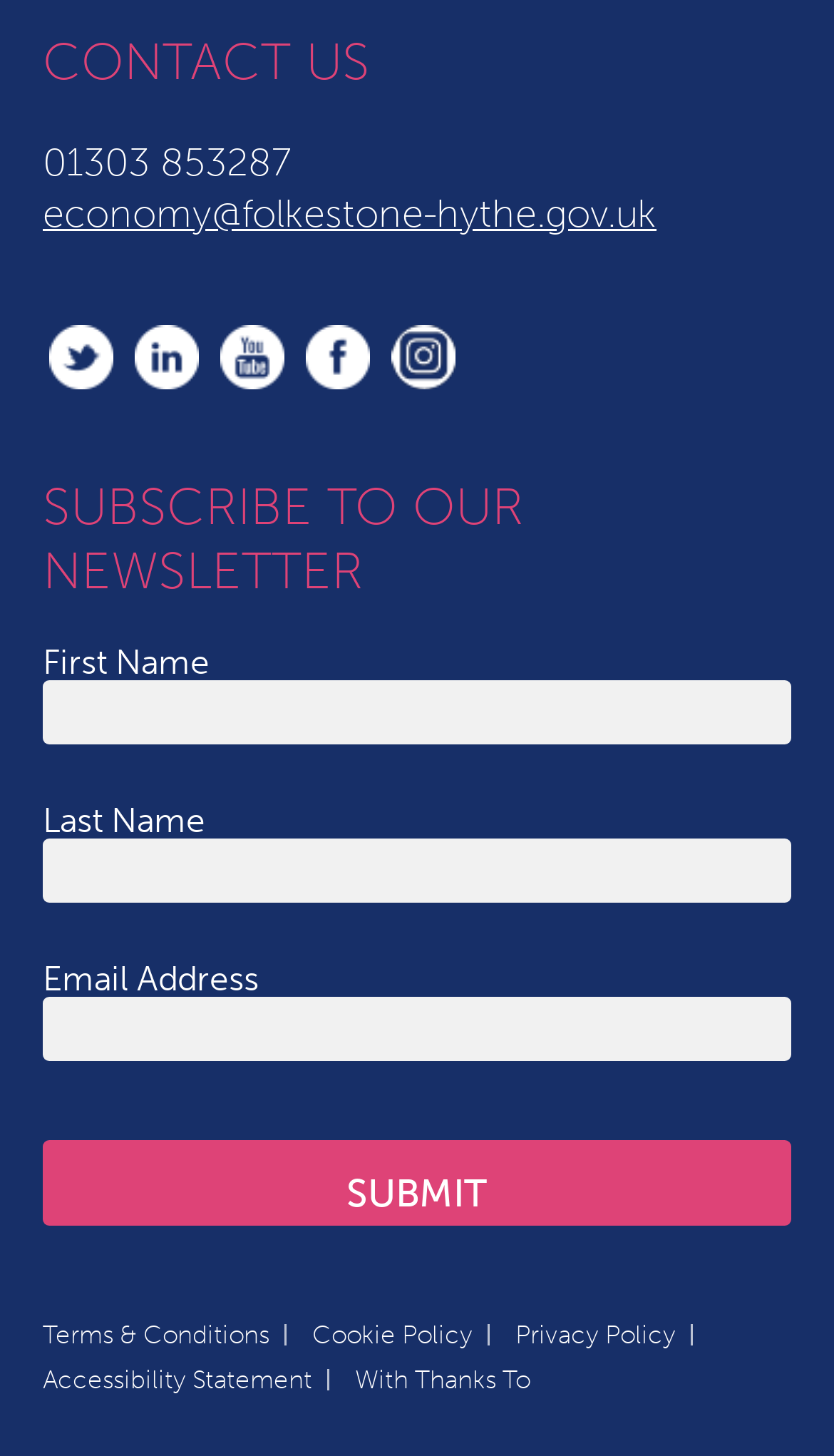What social media platforms are available?
Look at the image and respond with a one-word or short phrase answer.

Twitter, LinkedIn, YouTube, Facebook, Instagram